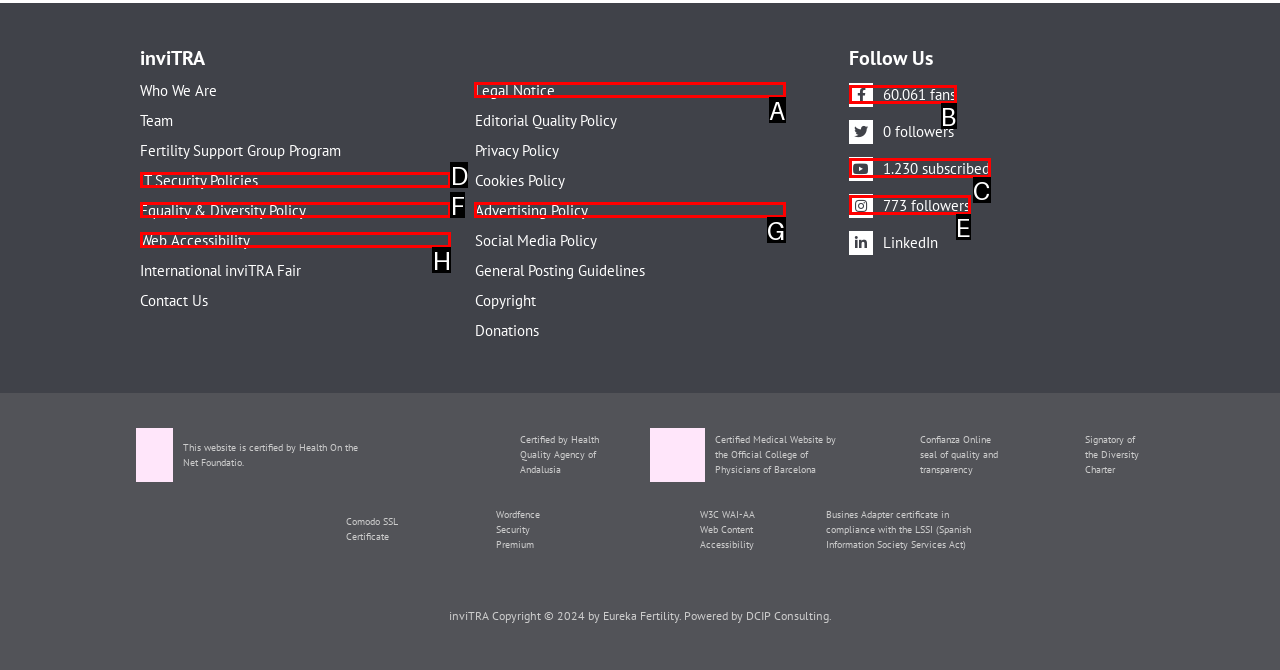Which option should be clicked to execute the following task: Follow inviTRA on Facebook? Respond with the letter of the selected option.

B